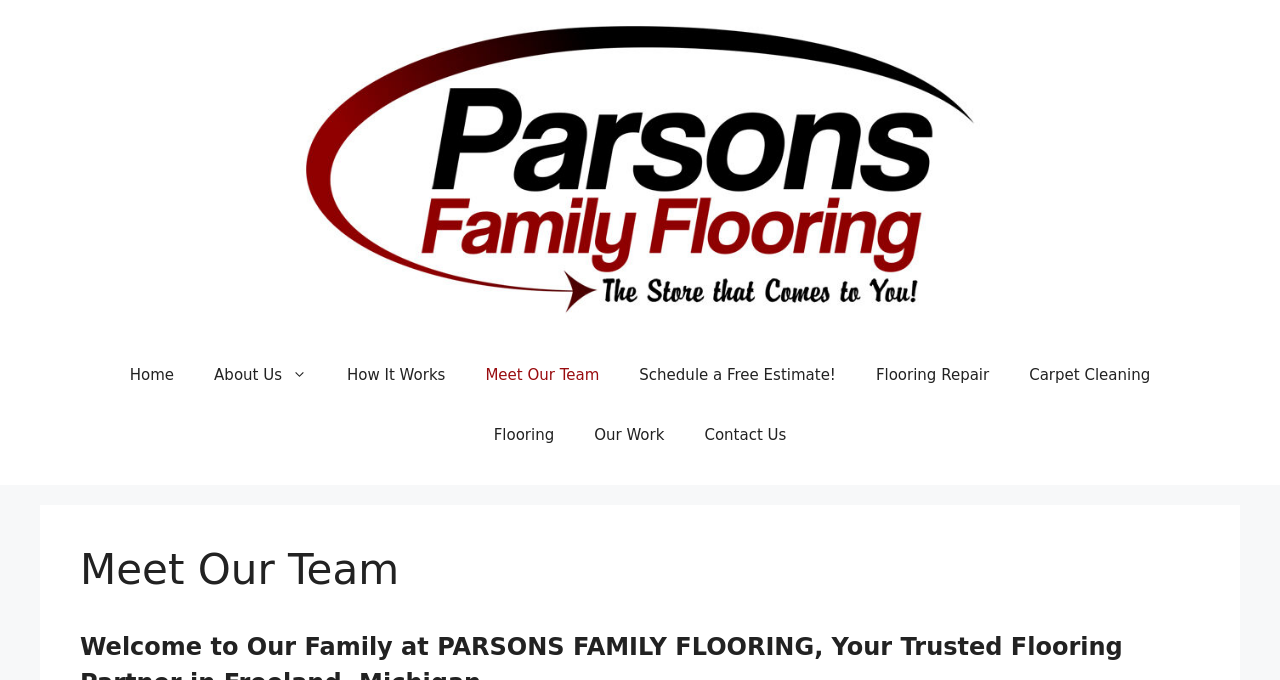Answer the question briefly using a single word or phrase: 
What is the location of the flooring contractor?

Freeland, Michigan